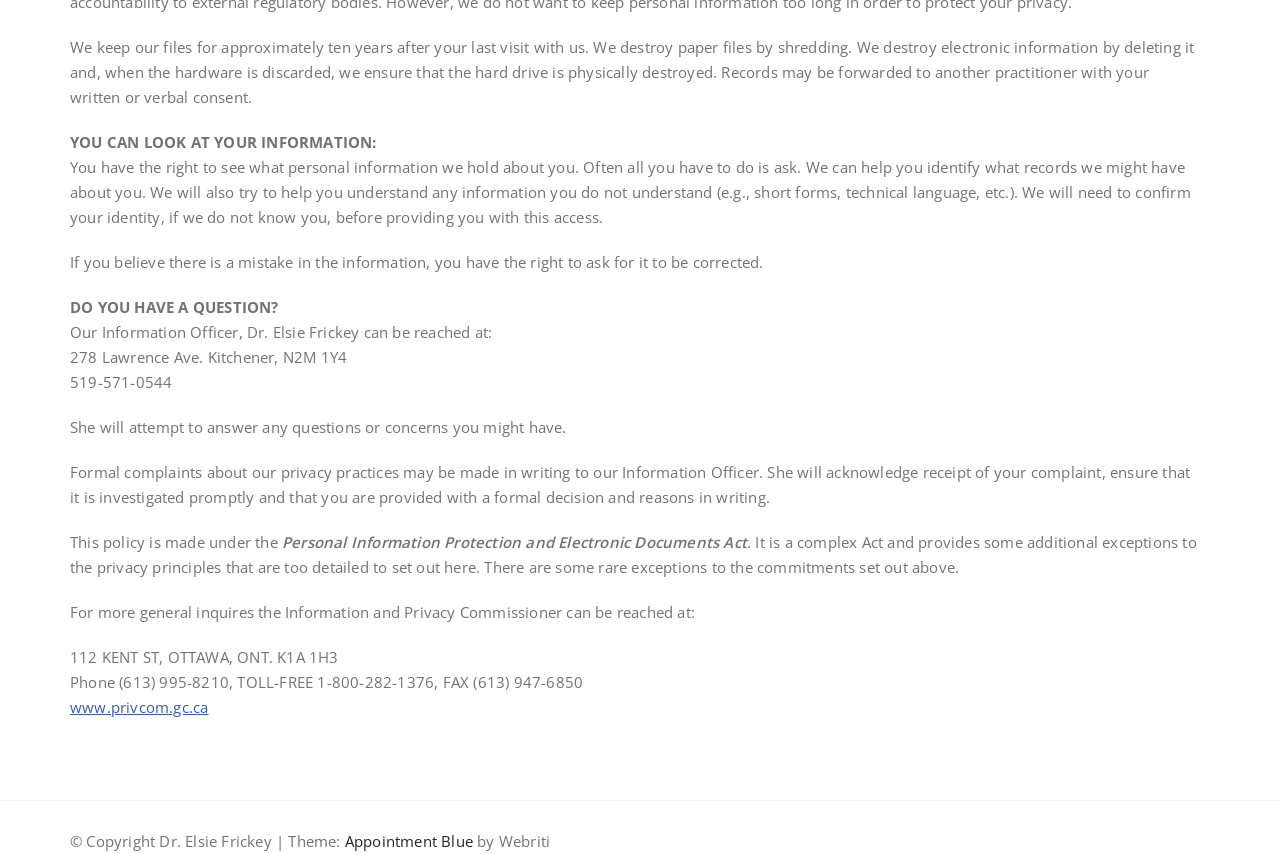What is the theme of the website?
Can you provide a detailed and comprehensive answer to the question?

The theme of the website is mentioned at the bottom of the page as 'Theme: Appointment Blue', indicating that the website is using the Appointment Blue theme.